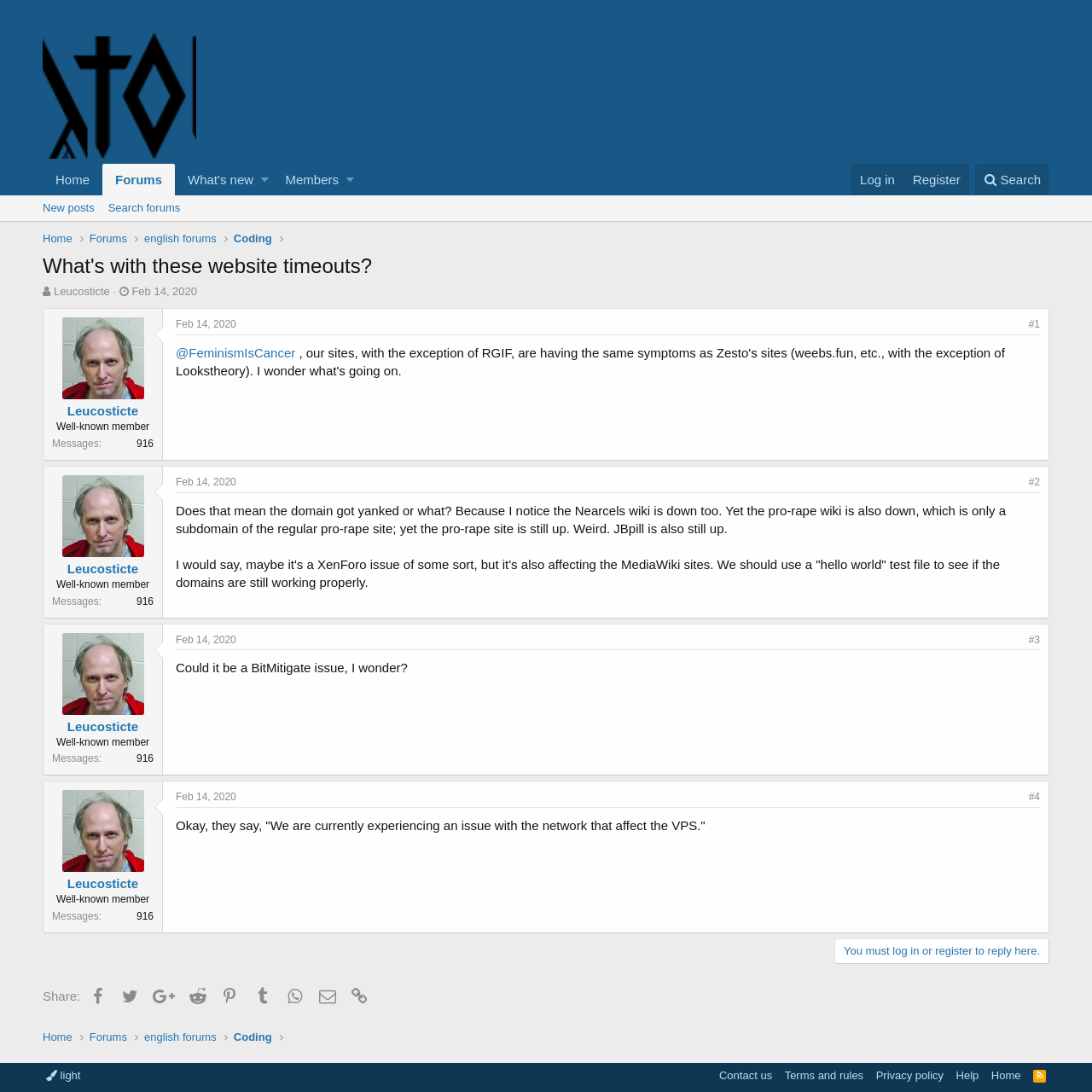Identify the main heading from the webpage and provide its text content.

What's with these website timeouts?